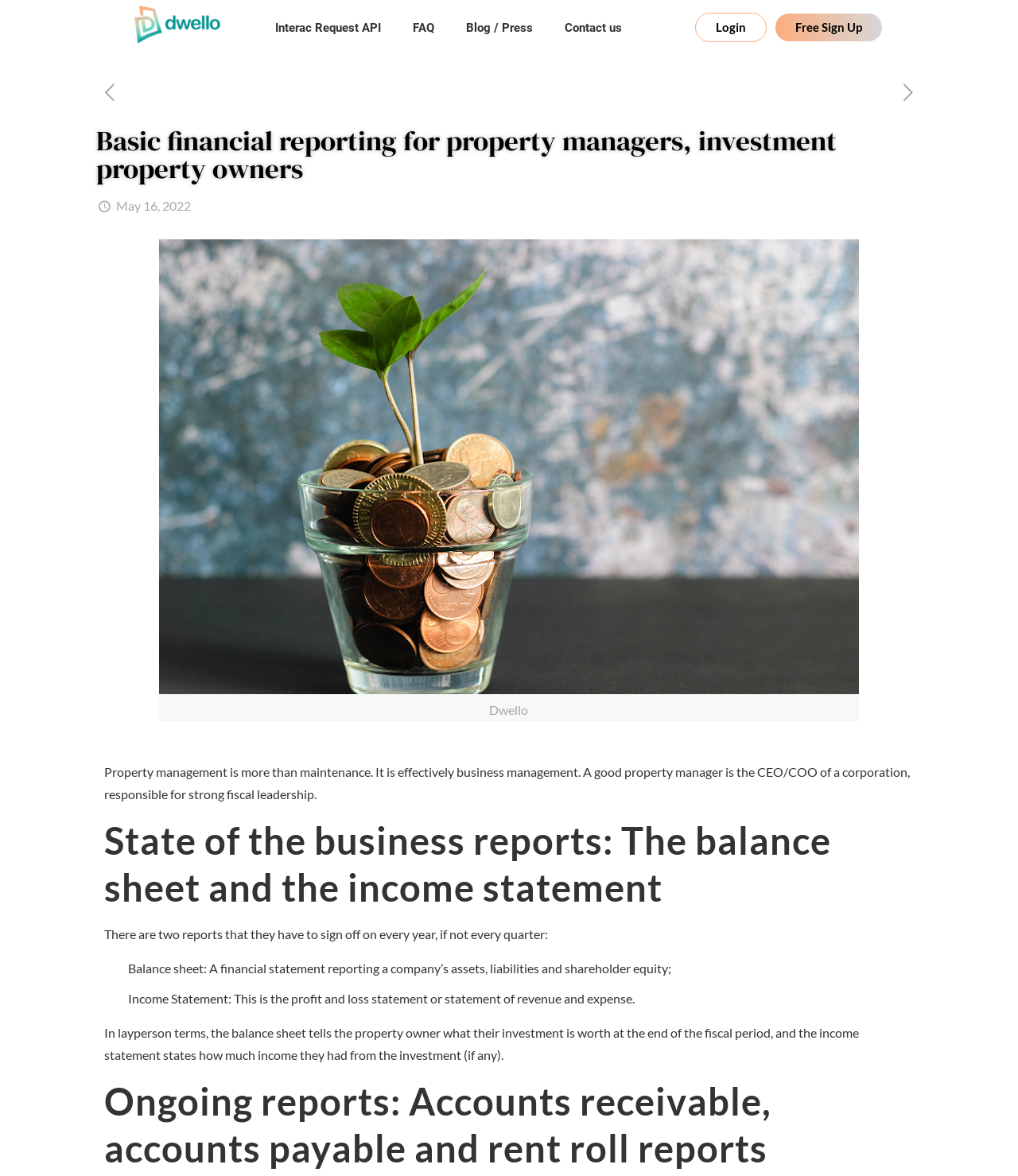Provide a brief response to the question below using one word or phrase:
What is the date mentioned on the webpage?

May 16, 2022